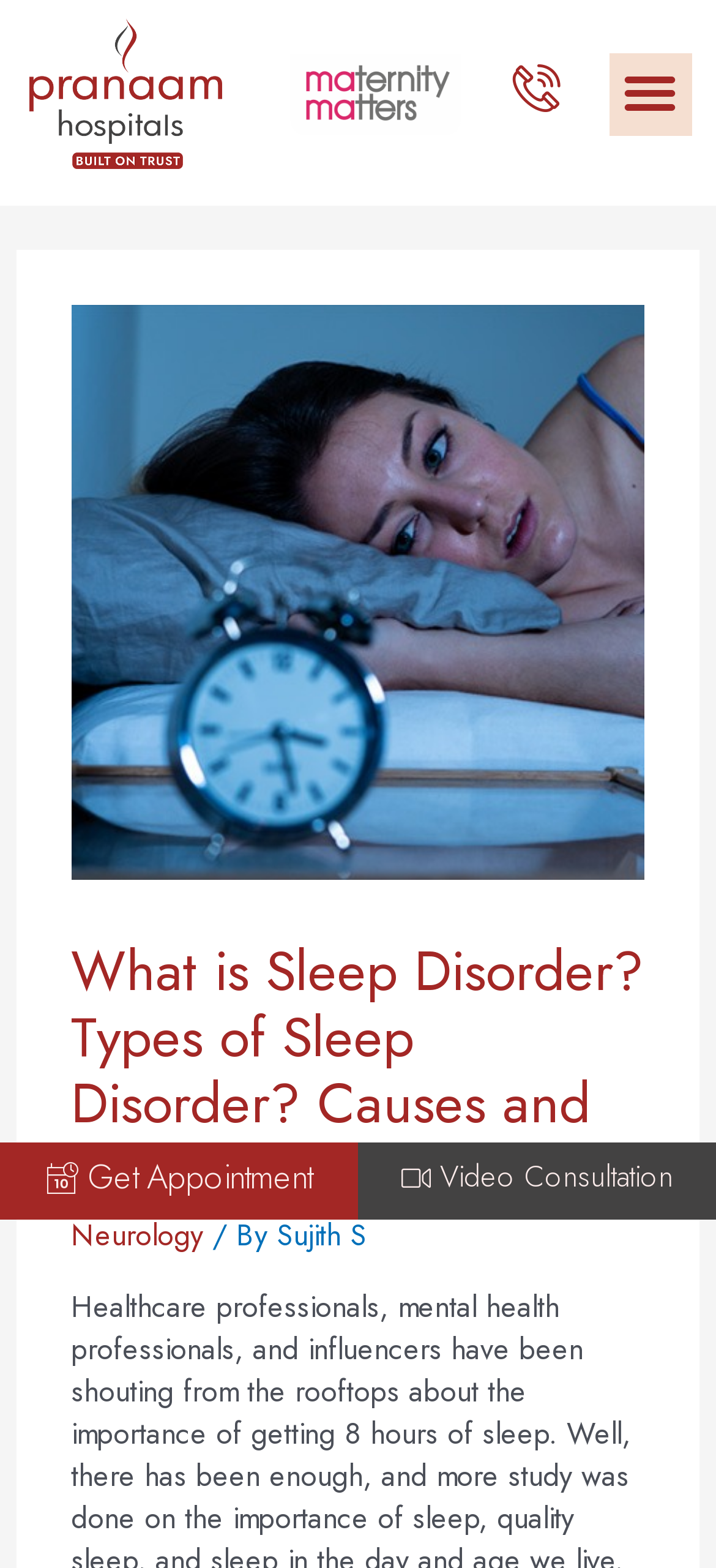Is there a link to a specific doctor on the webpage?
Identify the answer in the screenshot and reply with a single word or phrase.

Yes